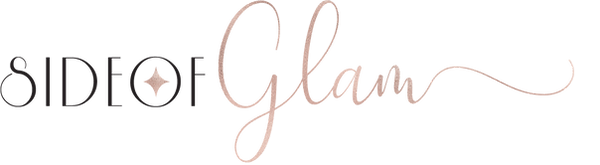Refer to the image and provide an in-depth answer to the question: 
What is the shape of the outline surrounding the star icon?

The question asks about the shape of the outline that surrounds the star icon in the logo. By analyzing the logo, it is evident that the star icon is positioned within a circular outline, which adds a touch of glamour and elegance to the overall branding.